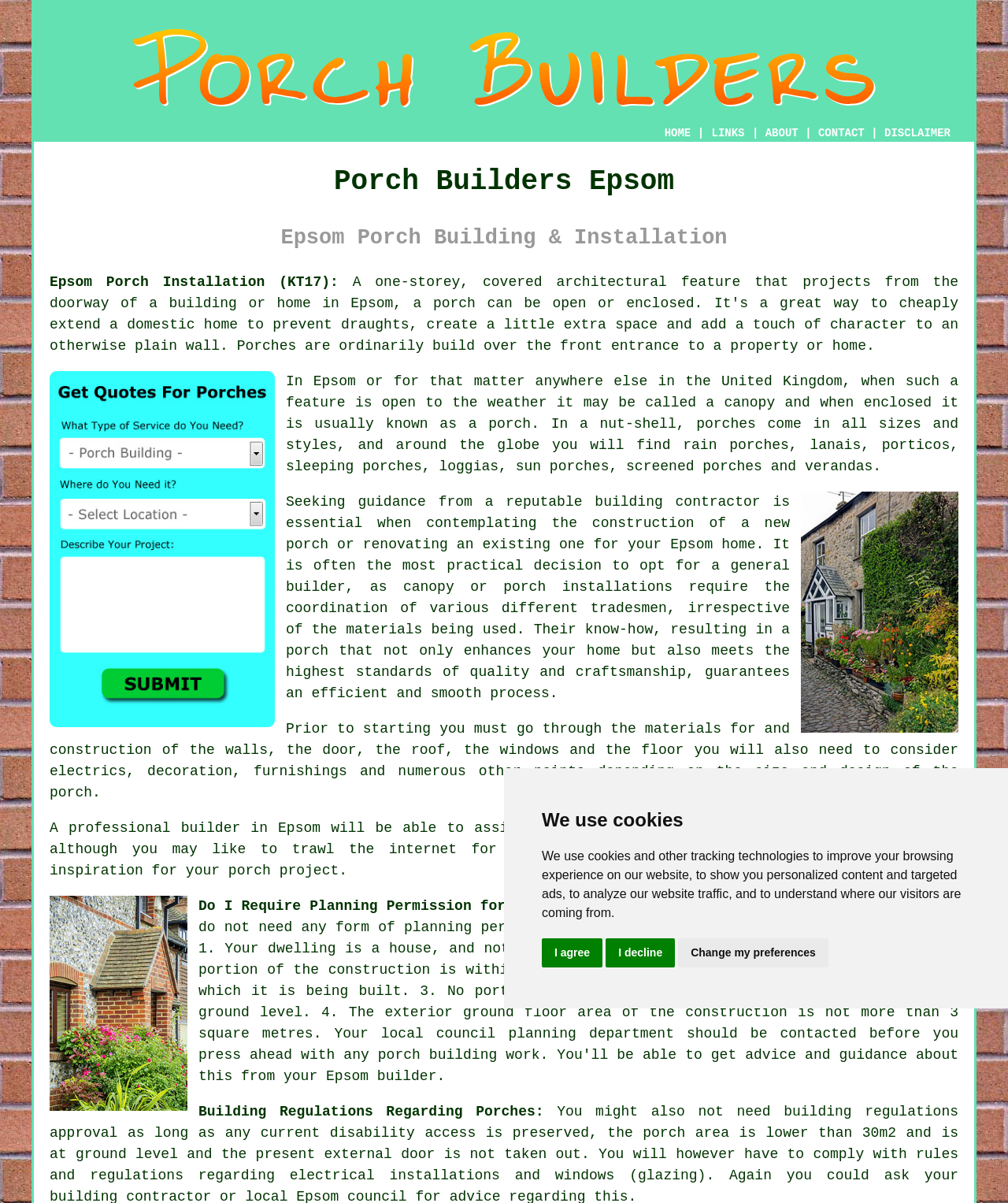Determine the bounding box coordinates of the region I should click to achieve the following instruction: "Click the CONTACT link". Ensure the bounding box coordinates are four float numbers between 0 and 1, i.e., [left, top, right, bottom].

[0.812, 0.105, 0.858, 0.116]